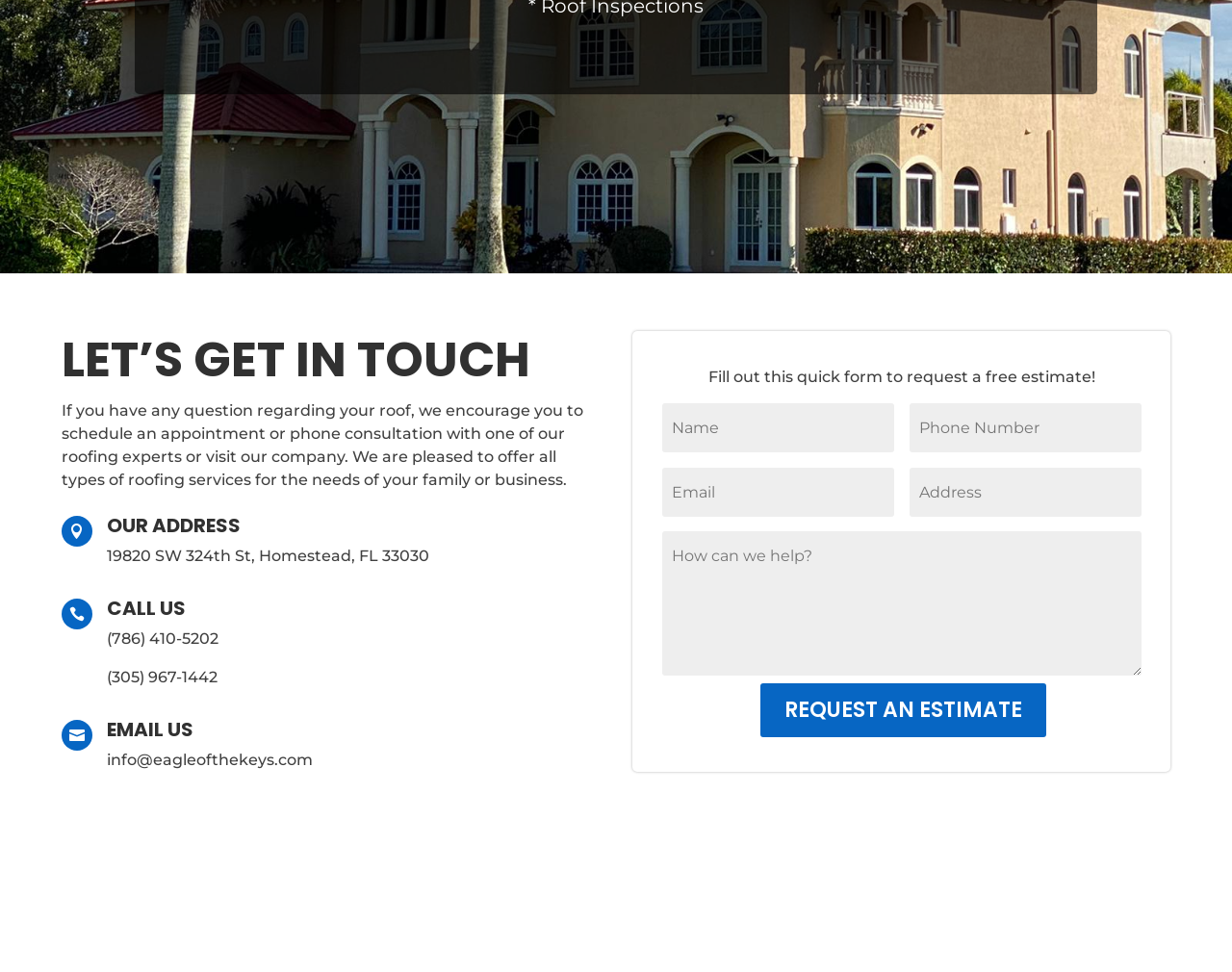Find the bounding box coordinates for the element described here: "name="et_pb_contact_message_0" placeholder="How can we help?"".

[0.537, 0.546, 0.927, 0.695]